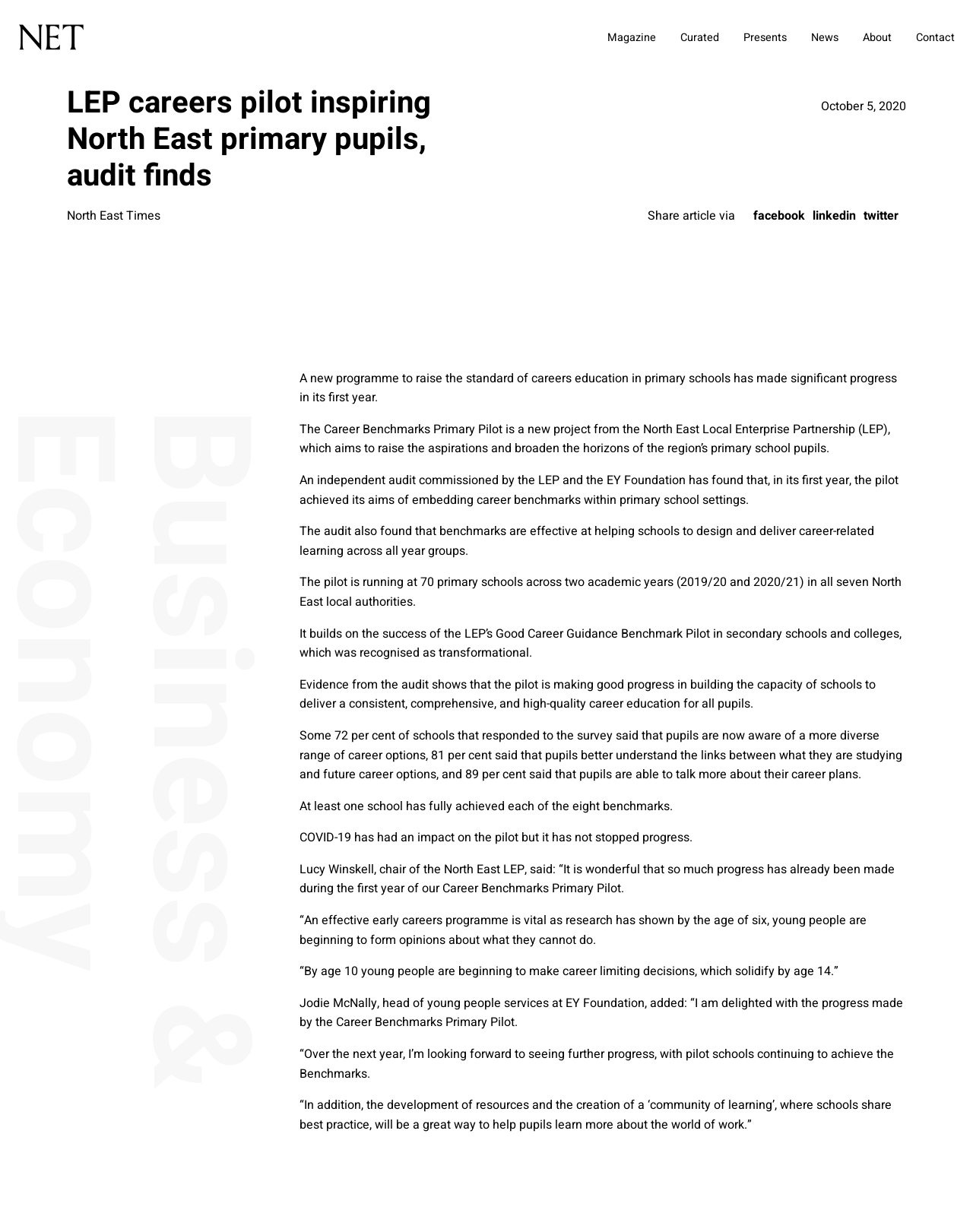Extract the bounding box coordinates of the UI element described: "Magazine". Provide the coordinates in the format [left, top, right, bottom] with values ranging from 0 to 1.

[0.624, 0.024, 0.674, 0.037]